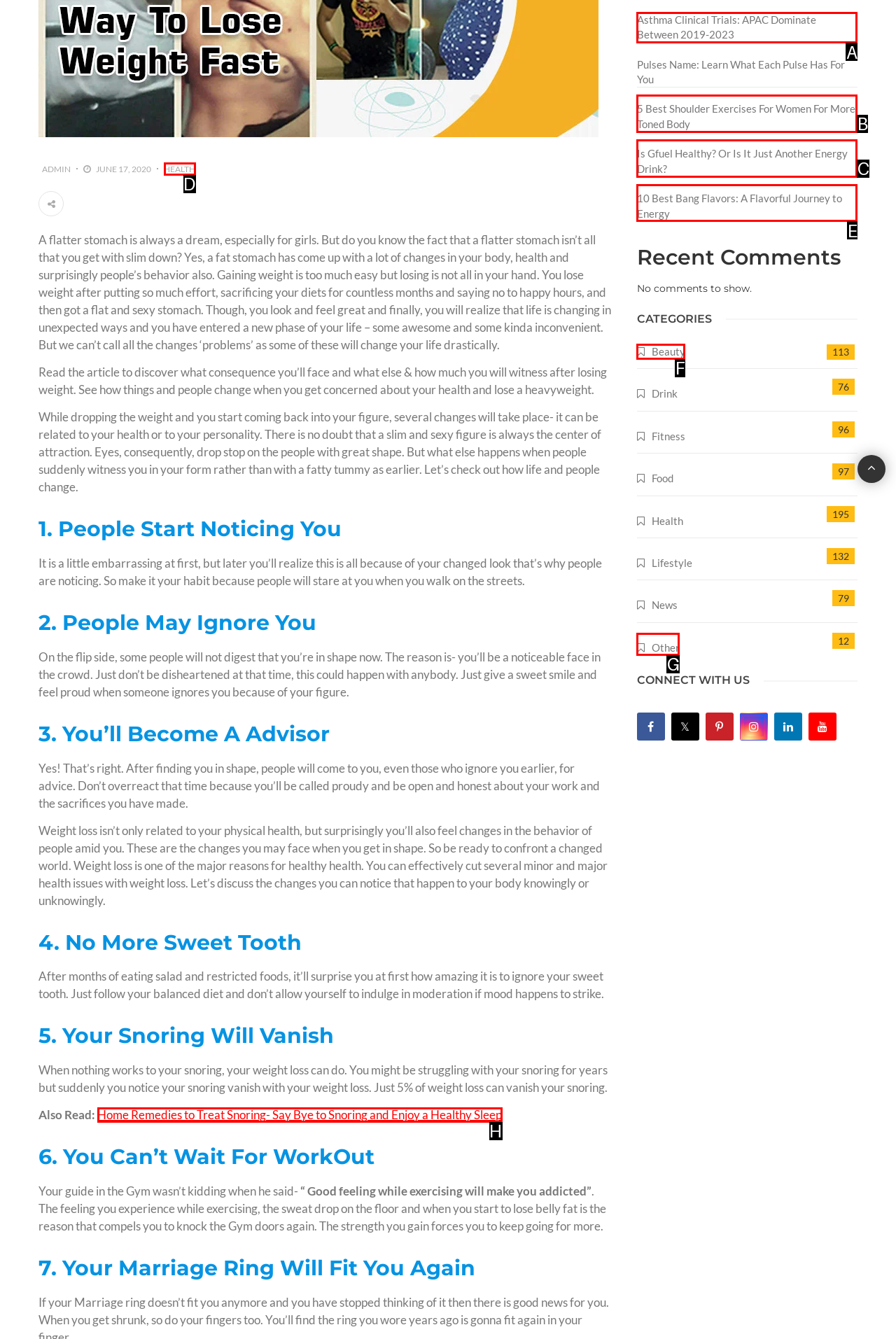Given the description: fiforms.net, choose the HTML element that matches it. Indicate your answer with the letter of the option.

None